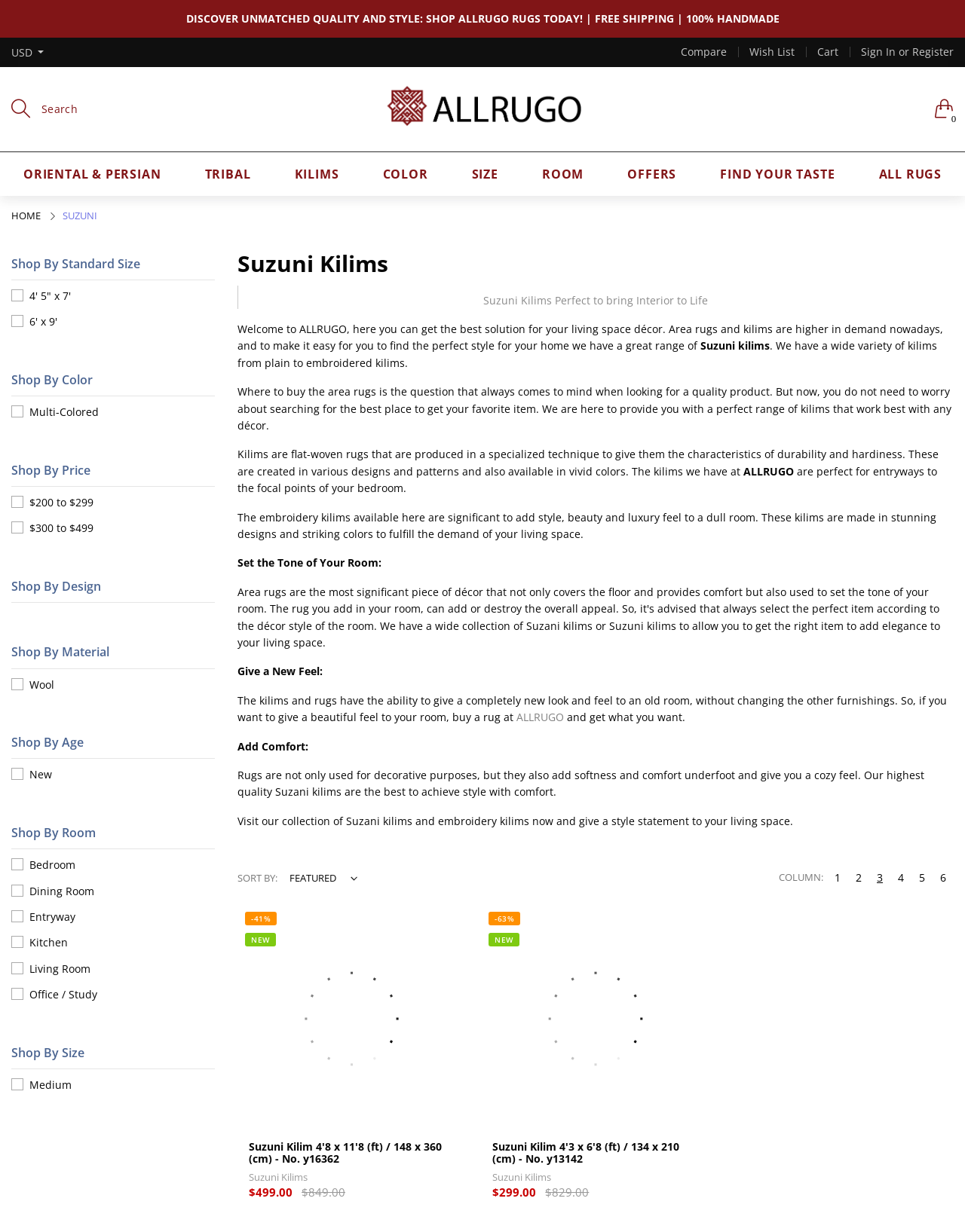For the following element description, predict the bounding box coordinates in the format (top-left x, top-left y, bottom-right x, bottom-right y). All values should be floating point numbers between 0 and 1. Description: Kitchen

[0.012, 0.759, 0.07, 0.772]